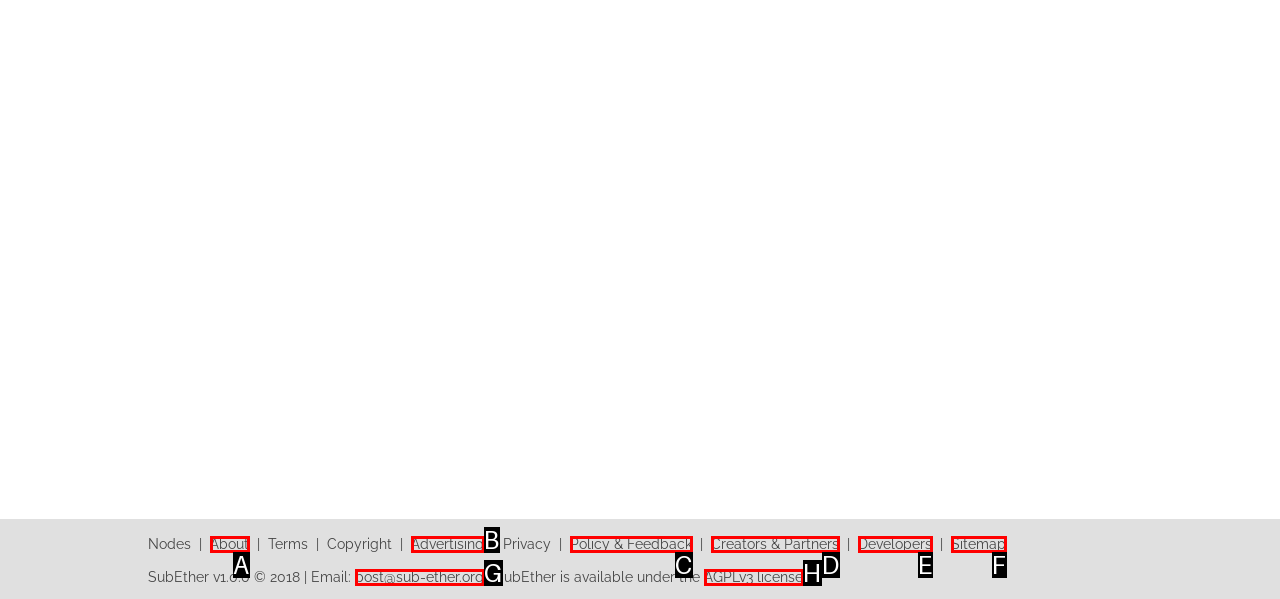Choose the HTML element that corresponds to the description: AGPLv3 license
Provide the answer by selecting the letter from the given choices.

H